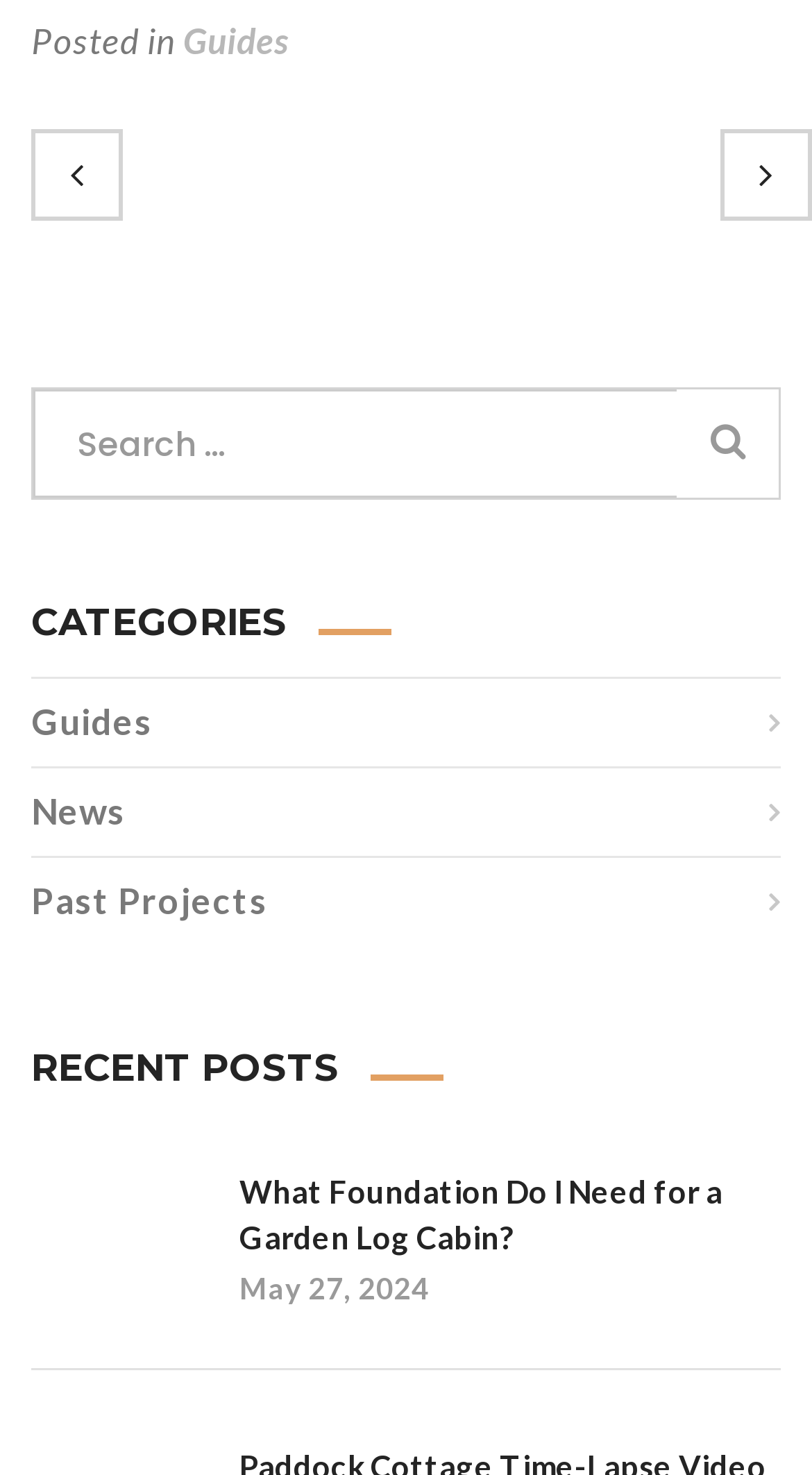Determine the bounding box coordinates of the UI element described by: "name="s" placeholder="Search …"".

[0.041, 0.265, 0.833, 0.338]